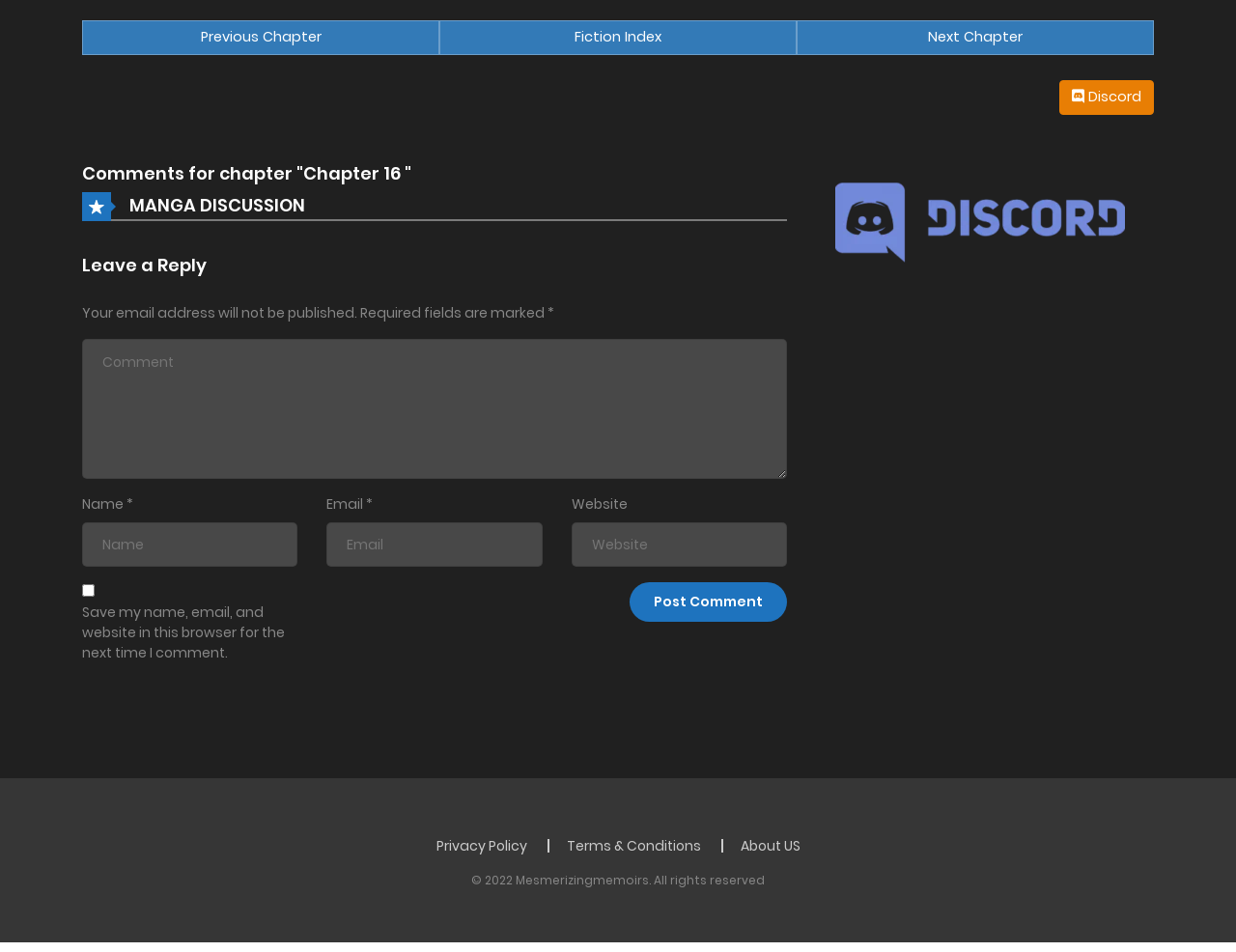Highlight the bounding box coordinates of the element you need to click to perform the following instruction: "Go to previous chapter."

[0.066, 0.022, 0.355, 0.058]